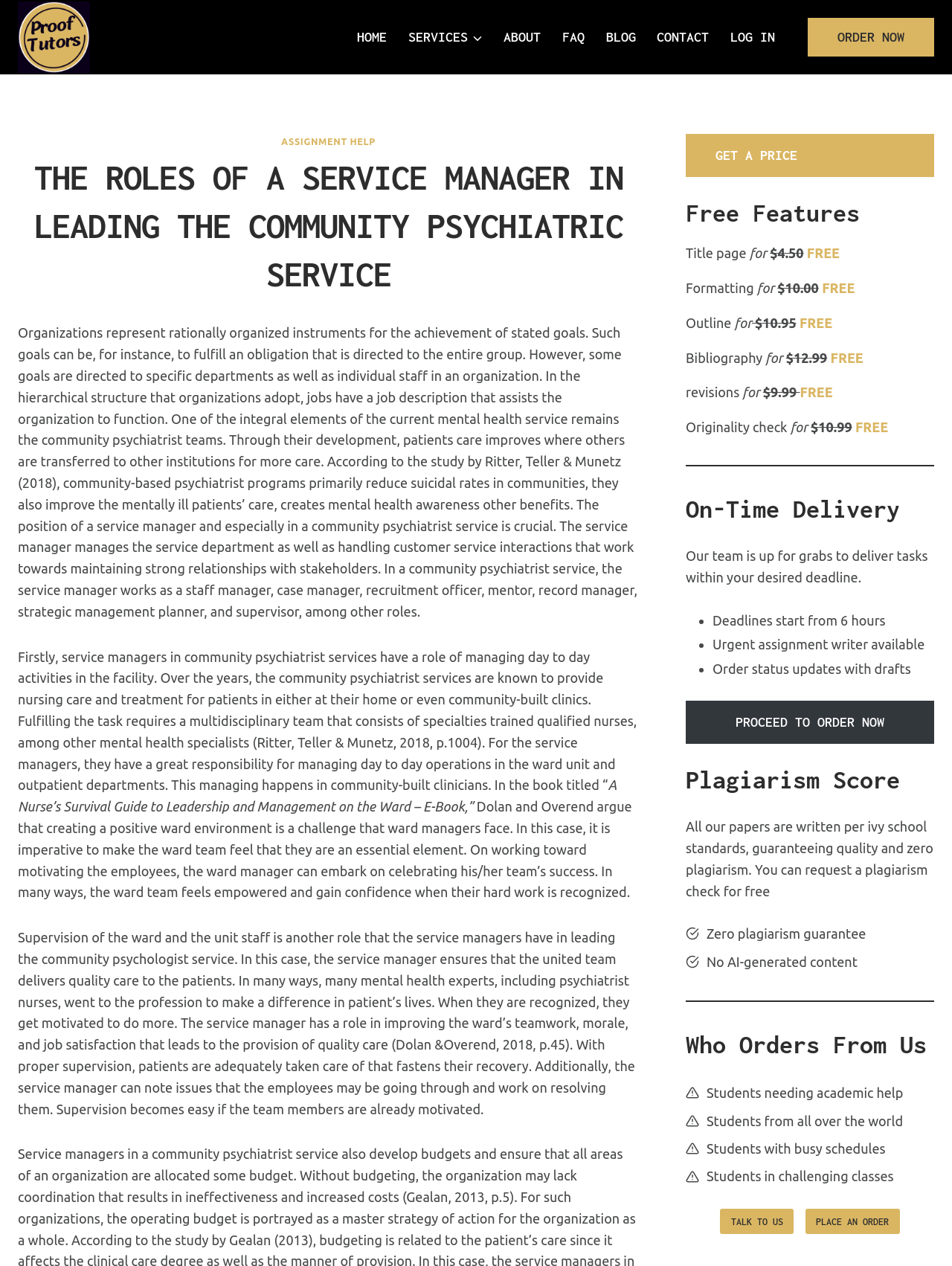Please specify the bounding box coordinates of the element that should be clicked to execute the given instruction: 'Learn more about the roles of a service manager'. Ensure the coordinates are four float numbers between 0 and 1, expressed as [left, top, right, bottom].

[0.019, 0.121, 0.671, 0.236]